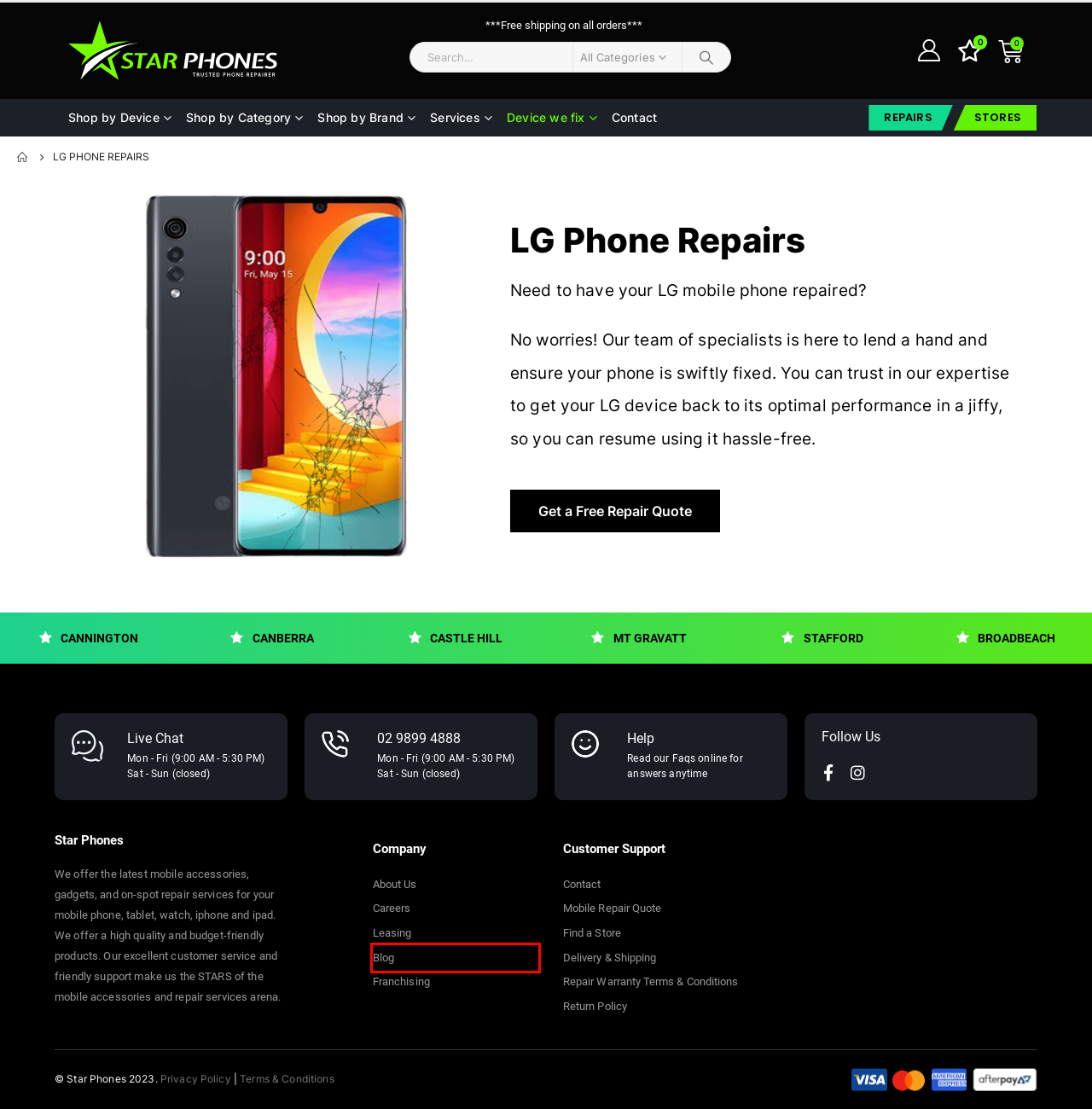Look at the screenshot of the webpage and find the element within the red bounding box. Choose the webpage description that best fits the new webpage that will appear after clicking the element. Here are the candidates:
A. Mobile Phone Repairs Canberra
B. Franchising - StarPhones
C. Castle Hill - StarPhones
D. Star Phones | Instant Mobile Repairs & Phone Accessories
E. Read Our Latest Blogs | Star Phones
F. Repairs - StarPhones
G. Contact Us - StarPhones
H. Return Policy - StarPhones

E